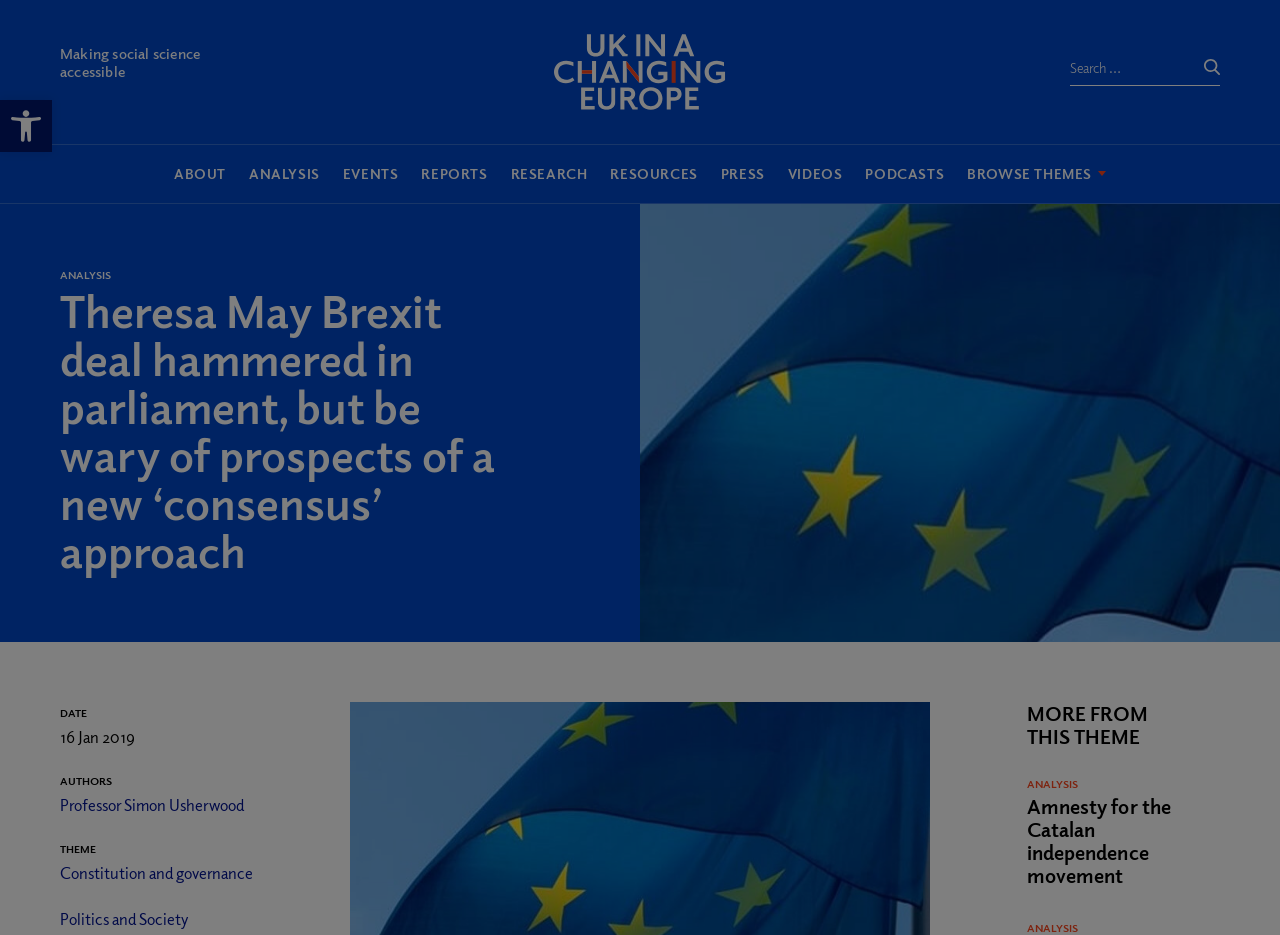Locate the bounding box coordinates of the area to click to fulfill this instruction: "View more from Constitution and governance theme". The bounding box should be presented as four float numbers between 0 and 1, in the order [left, top, right, bottom].

[0.047, 0.92, 0.198, 0.948]